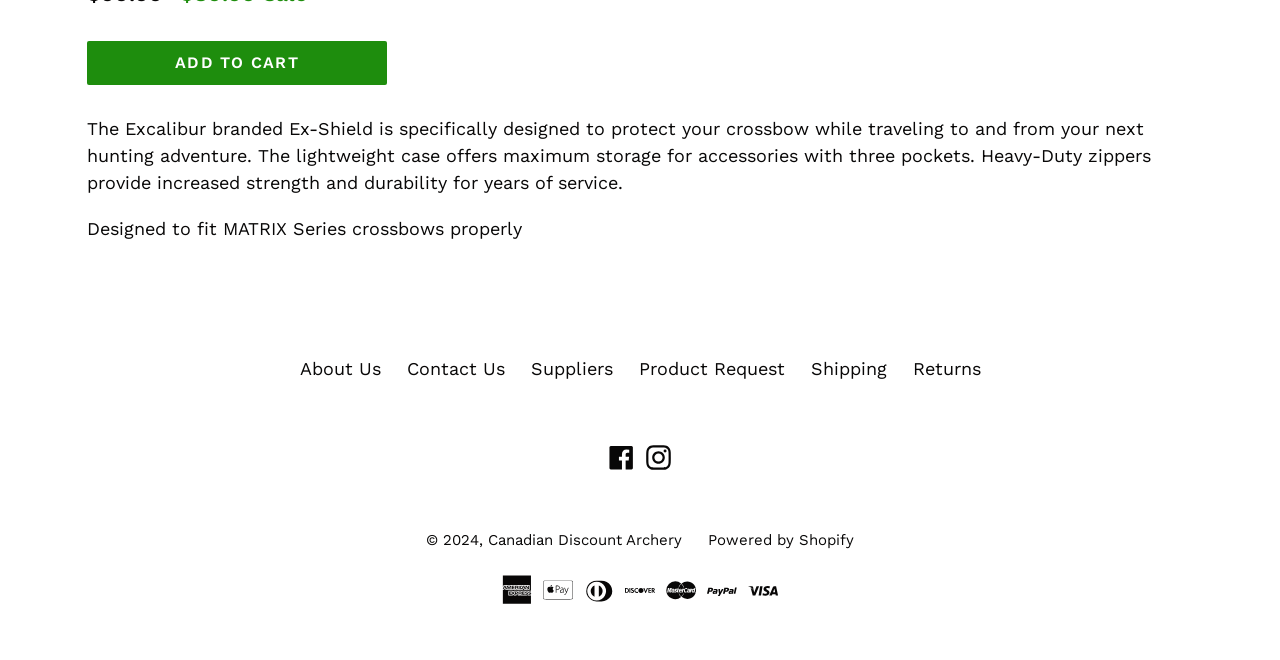Respond to the question with just a single word or phrase: 
How many pockets does the crossbow case have?

Three